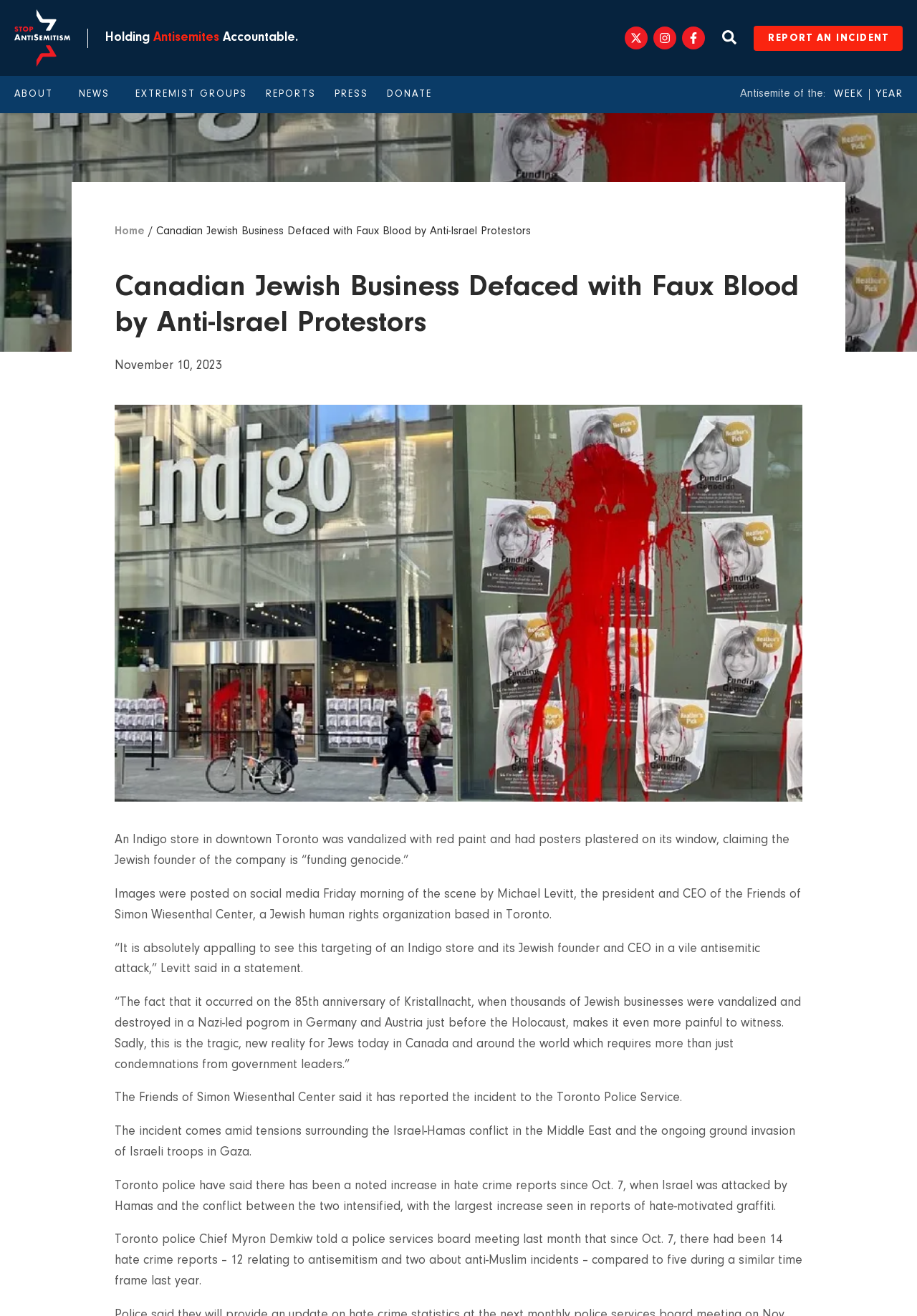Present a detailed account of what is displayed on the webpage.

This webpage appears to be a news article or blog post about an incident of vandalism and antisemitism in Toronto. At the top of the page, there is a heading that reads "Holding Antisemites Accountable." Below this, there are several social media links, including Instagram, Facebook, and a search bar.

The main content of the page is divided into sections. The first section has a heading that reads "Canadian Jewish Business Defaced with Faux Blood by Anti-Israel Protestors." Below this, there is a navigation bar with links to "Home" and the current page. The main article begins with a timestamp, "November 10, 2023," and a figure or image, which is likely a photo of the vandalized store.

The article itself is a series of paragraphs that describe the incident, including quotes from the president and CEO of the Friends of Simon Wiesenthal Center, a Jewish human rights organization. The text explains that an Indigo store in downtown Toronto was vandalized with red paint and posters claiming the Jewish founder of the company is "funding genocide." The article also mentions that the incident occurred on the 85th anniversary of Kristallnacht, a Nazi-led pogrom in Germany and Austria.

The article continues to discuss the context of the incident, including the ongoing Israel-Hamas conflict in the Middle East and the increase in hate crime reports in Toronto since October 7. There are several quotes from Toronto police Chief Myron Demkiw about the increase in hate crime reports, particularly those related to antisemitism.

At the bottom of the page, there are several links to other sections of the website, including "REPORT AN INCIDENT," "ABOUT," "NEWS," "EXTREMIST GROUPS," "REPORTS," "PRESS," and "DONATE." There is also a section that appears to be a weekly or yearly award or recognition, with links to "WEEK" and "YEAR."